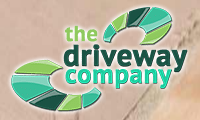What is the color of the stylized shapes in the logo?
Please use the image to provide a one-word or short phrase answer.

Green